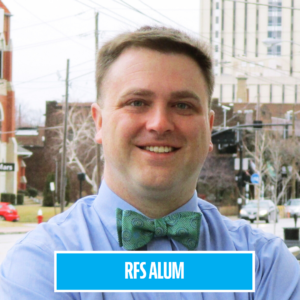Summarize the image with a detailed caption.

The image features Brad Presutto, an alumnus of the Run For Something initiative, smiling confidently against an urban backdrop. He is dressed smartly in a blue shirt complemented by a distinctive patterned bow tie. A blue banner at the bottom of the image displays the text "RFS ALUM," emphasizing his connection to the organization that supports young candidates running for local office. This portrait captures Brad's approachable demeanor and dedication to public service as he campaigns for Lakewood City Council, Ward 2, promoting a vision for a welcoming and affordable community.